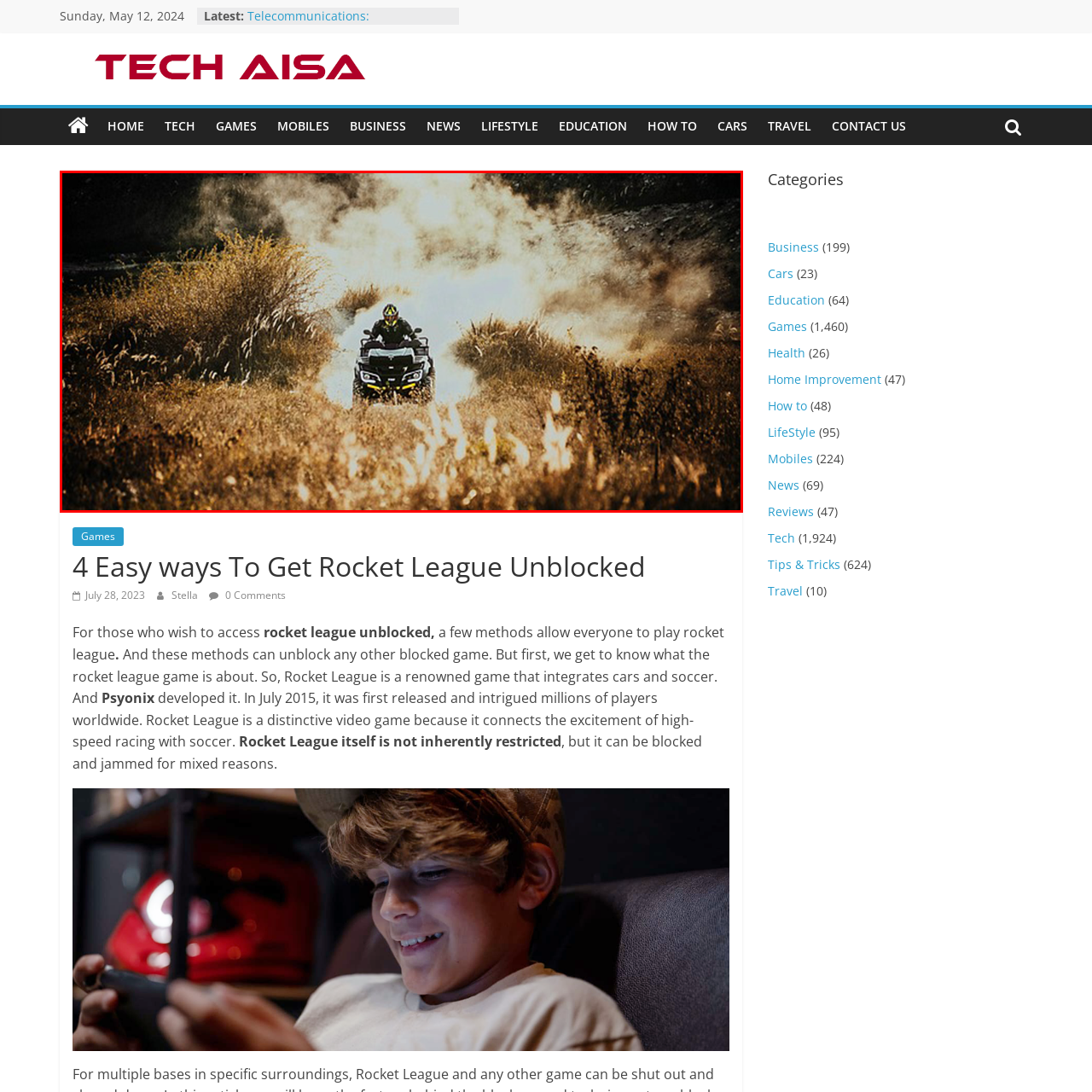Examine the image inside the red bounding box and deliver a thorough answer to the question that follows, drawing information from the image: What type of vehicle is being used?

The image clearly shows a rider operating an all-terrain vehicle (ATV), which is designed for off-road use and can handle various types of terrain, as evident from the rugged landscape in the background.